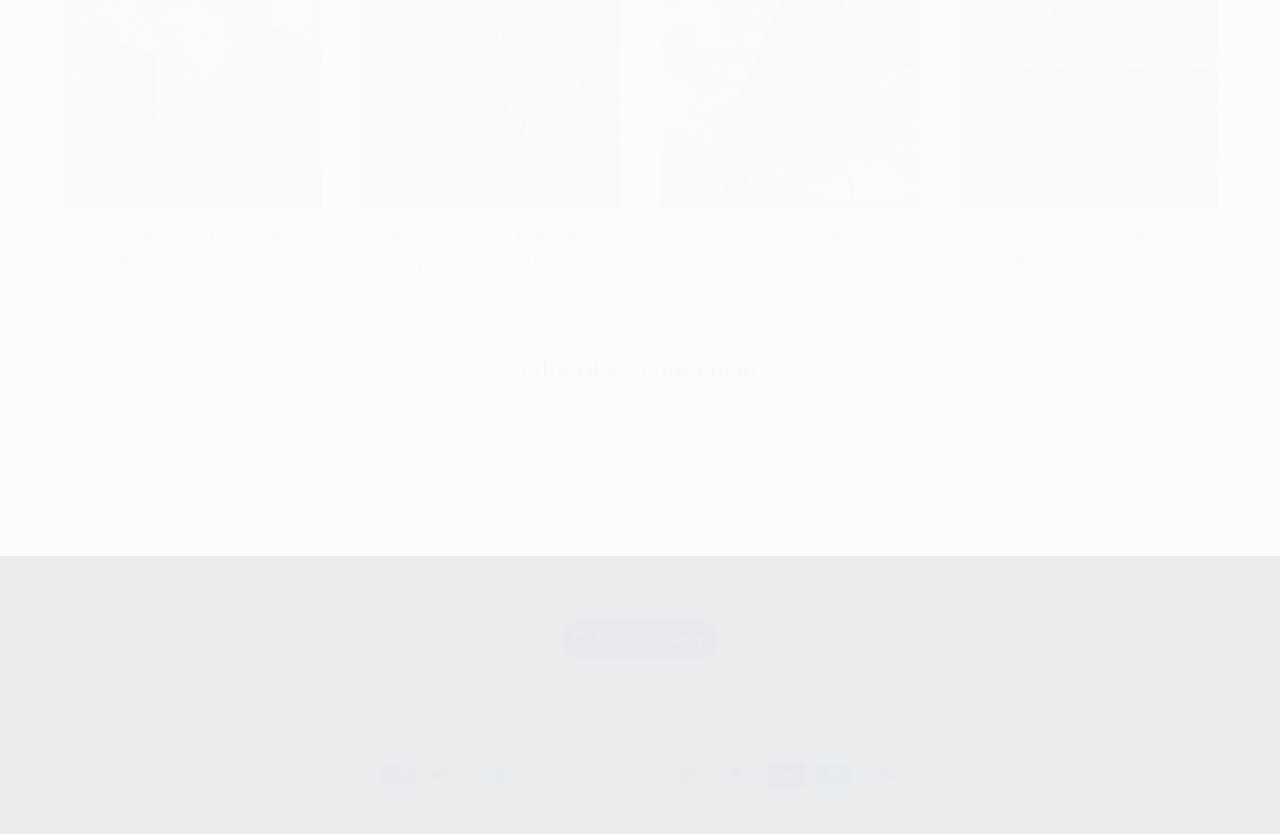Identify the bounding box coordinates of the area you need to click to perform the following instruction: "Enter email address".

[0.353, 0.547, 0.647, 0.604]